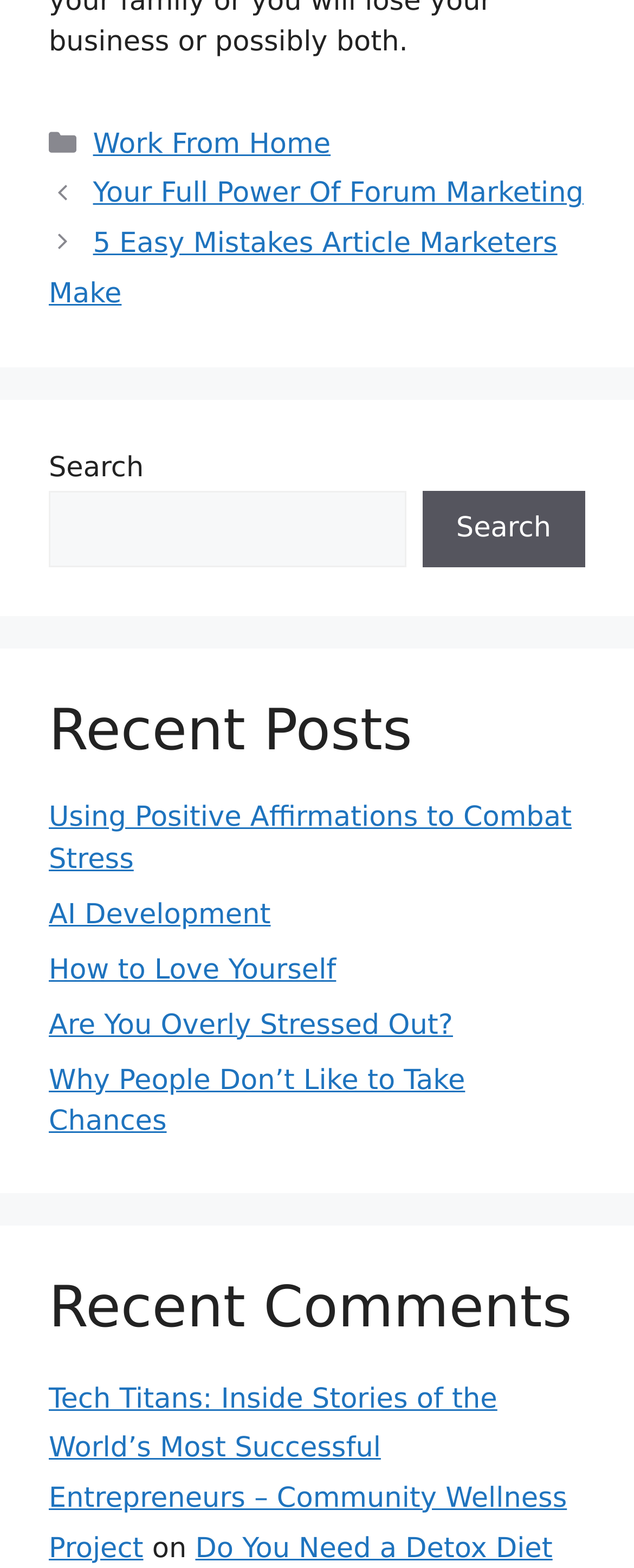Carefully observe the image and respond to the question with a detailed answer:
What is the title of the first recent post?

I looked at the section labeled 'Recent Posts' and found the first post listed, which has the title 'Using Positive Affirmations to Combat Stress'.